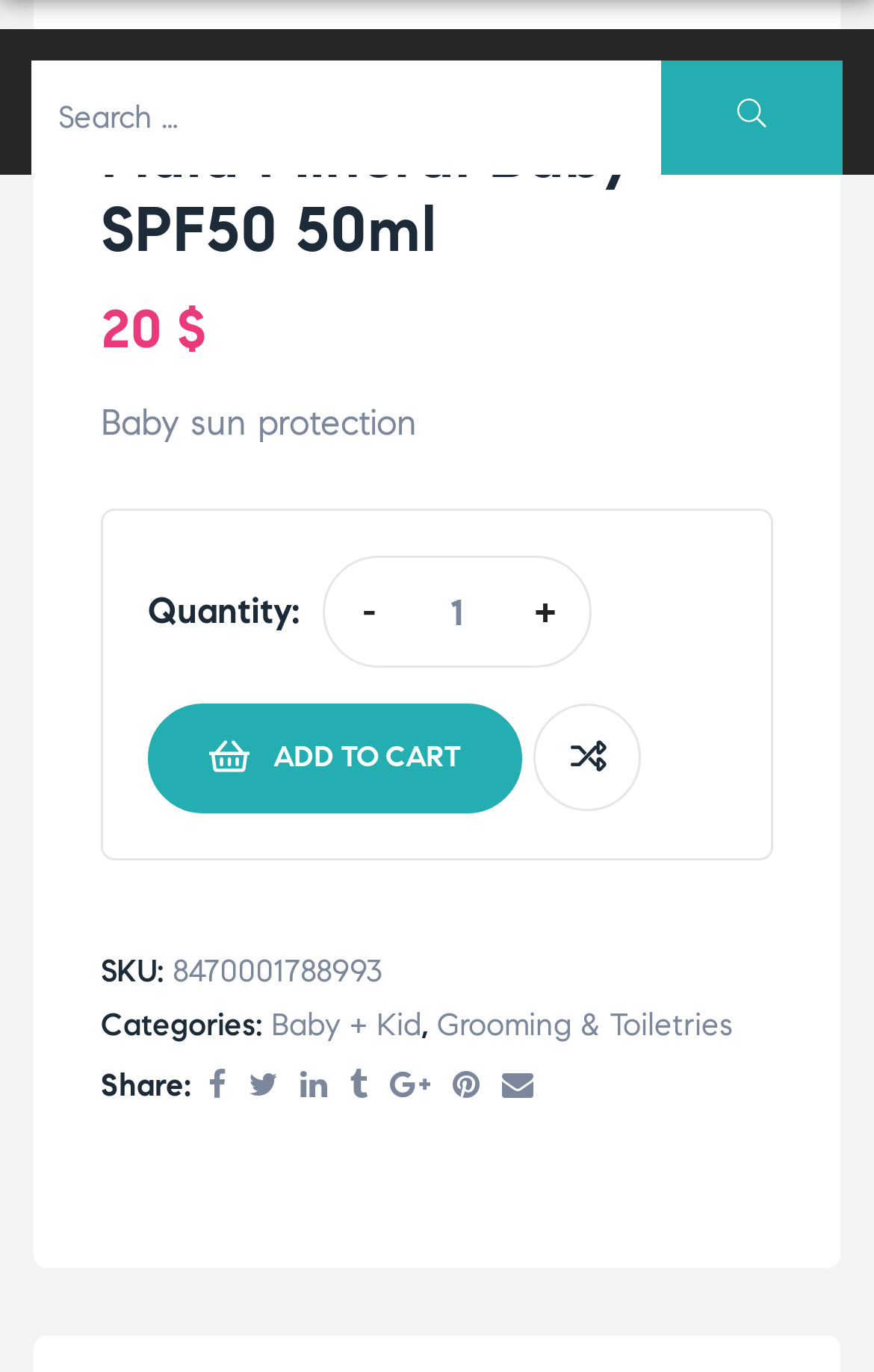What is the SKU of the product?
Based on the visual, give a brief answer using one word or a short phrase.

8470001788993